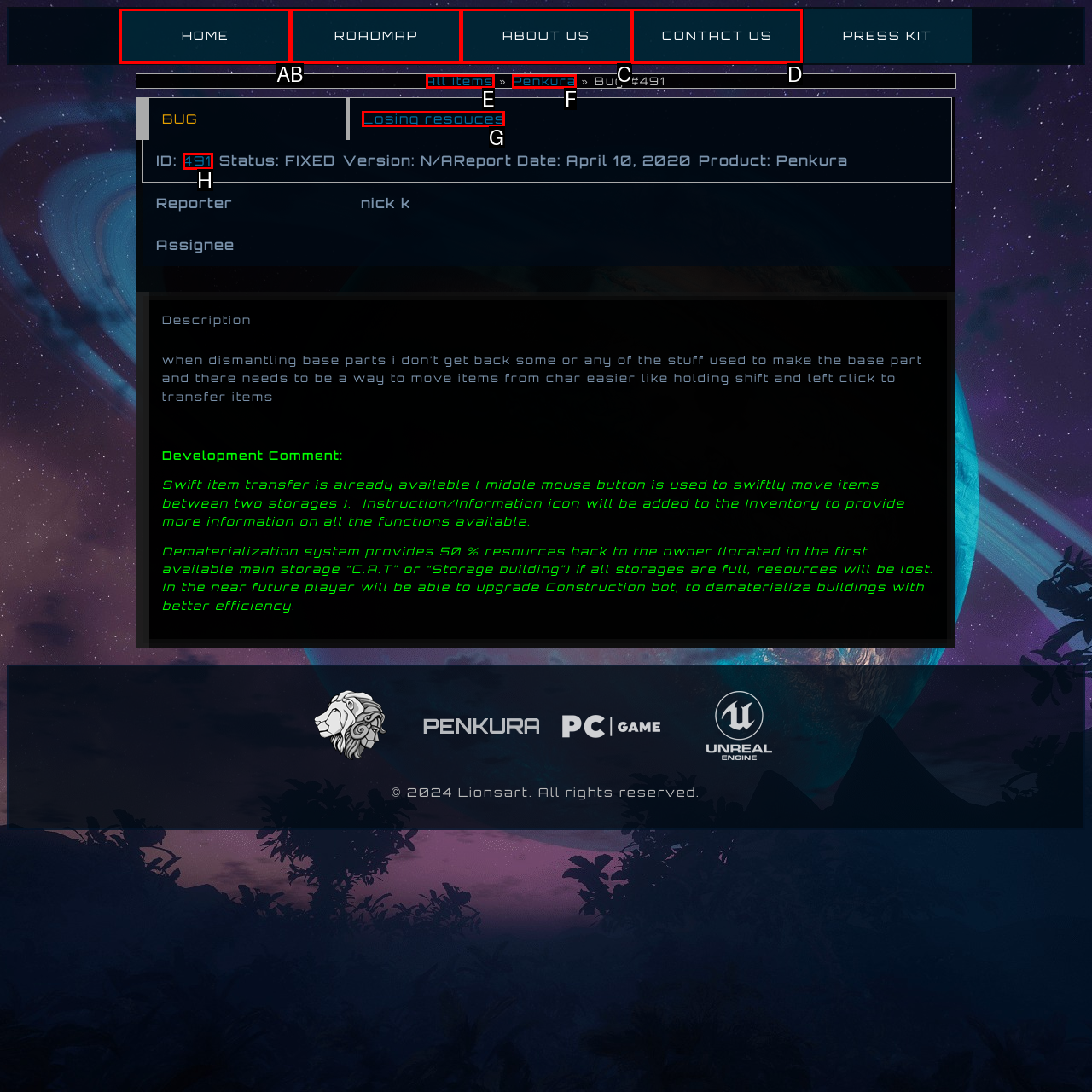Which lettered option should I select to achieve the task: Check Losing resources according to the highlighted elements in the screenshot?

G